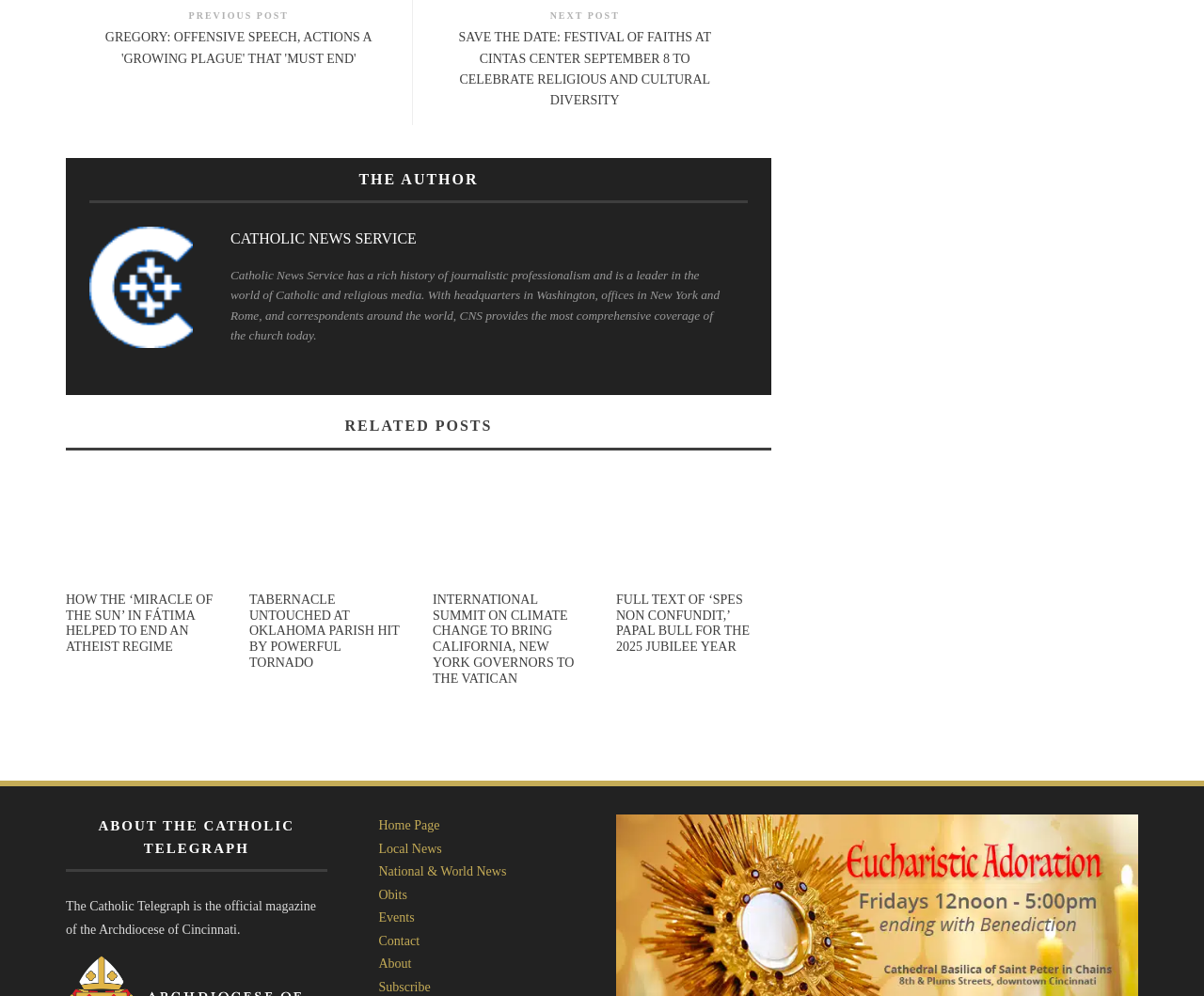Please provide the bounding box coordinates for the element that needs to be clicked to perform the following instruction: "Read related post about the 'Miracle of the Sun'". The coordinates should be given as four float numbers between 0 and 1, i.e., [left, top, right, bottom].

[0.055, 0.595, 0.177, 0.656]